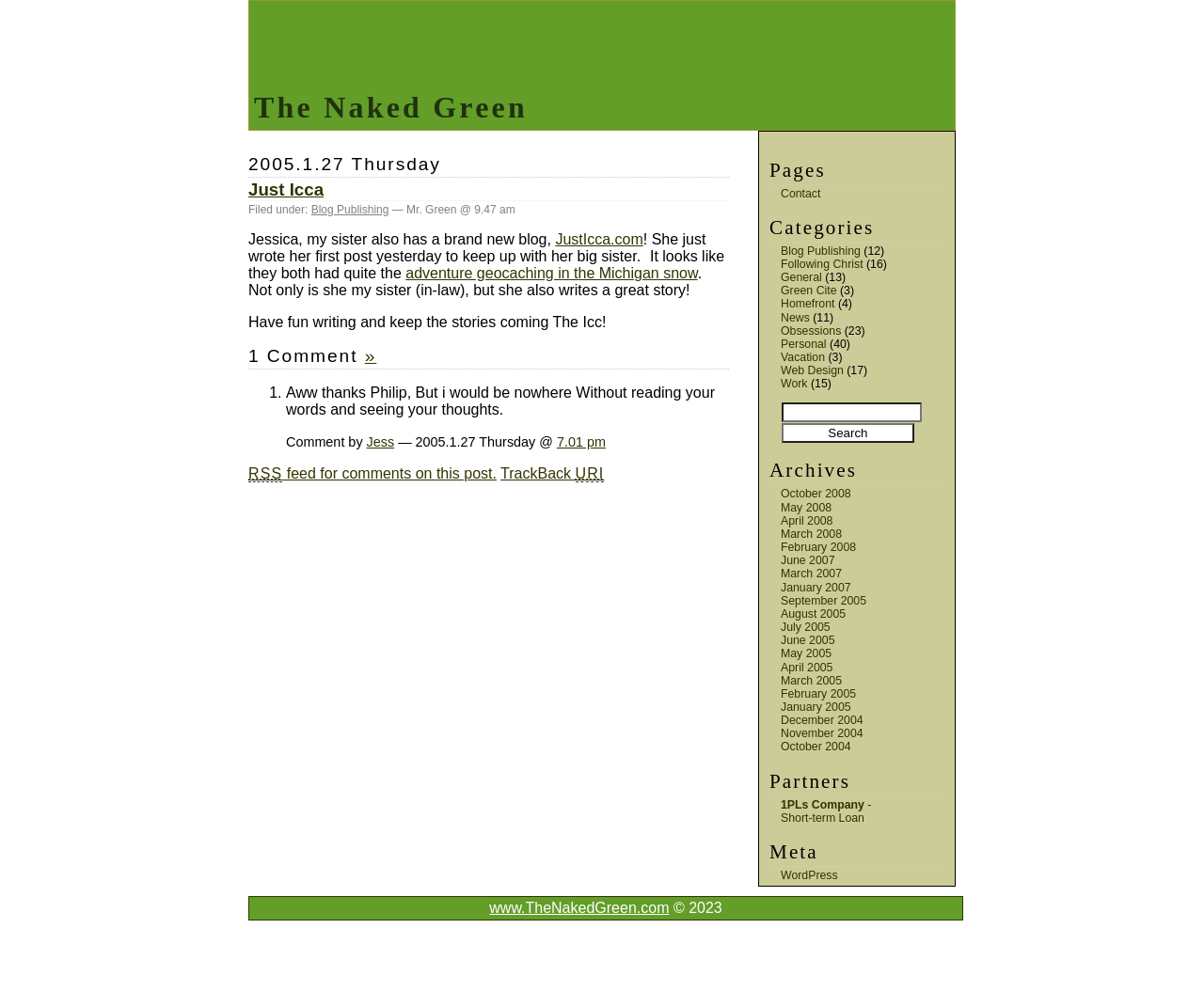What is the name of the person who wrote the comment?
Please respond to the question with a detailed and informative answer.

The question can be answered by looking at the text 'Comment by' and then finding the link 'Jess' which is the name of the person who wrote the comment.